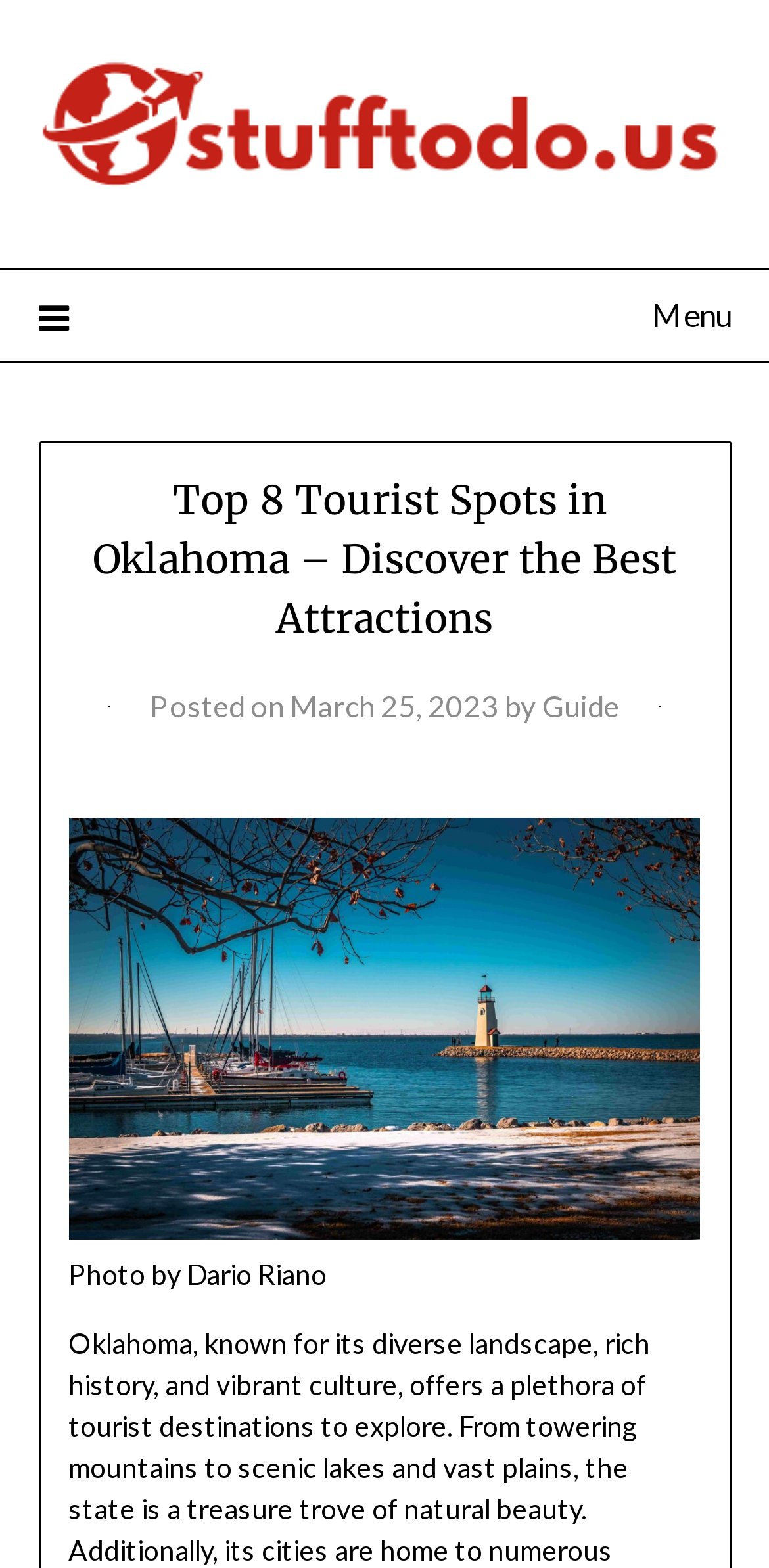What is the main image about? Look at the image and give a one-word or short phrase answer.

Oklahoma tourist spots